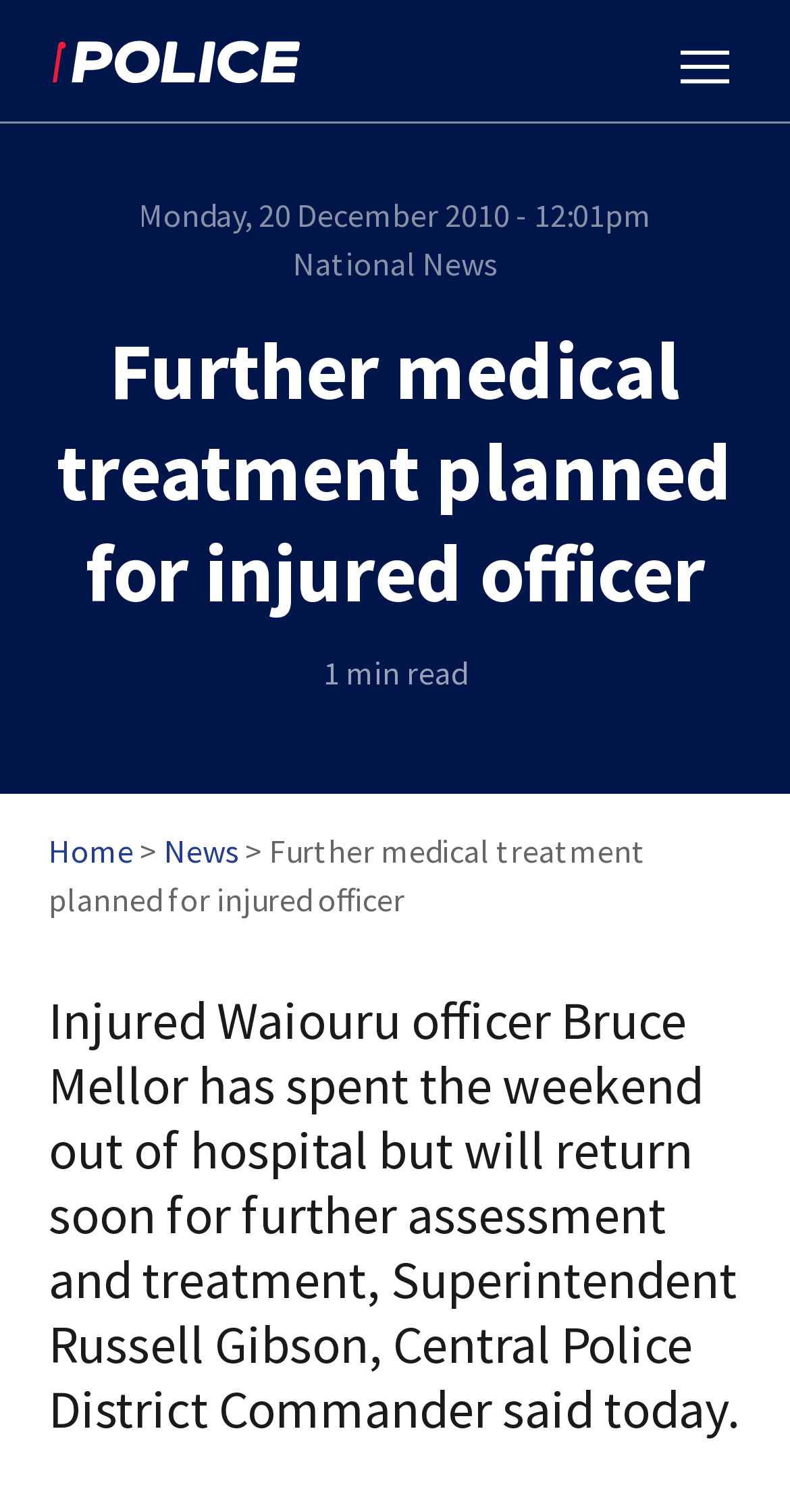Determine the bounding box coordinates of the UI element that matches the following description: "News". The coordinates should be four float numbers between 0 and 1 in the format [left, top, right, bottom].

[0.208, 0.549, 0.303, 0.576]